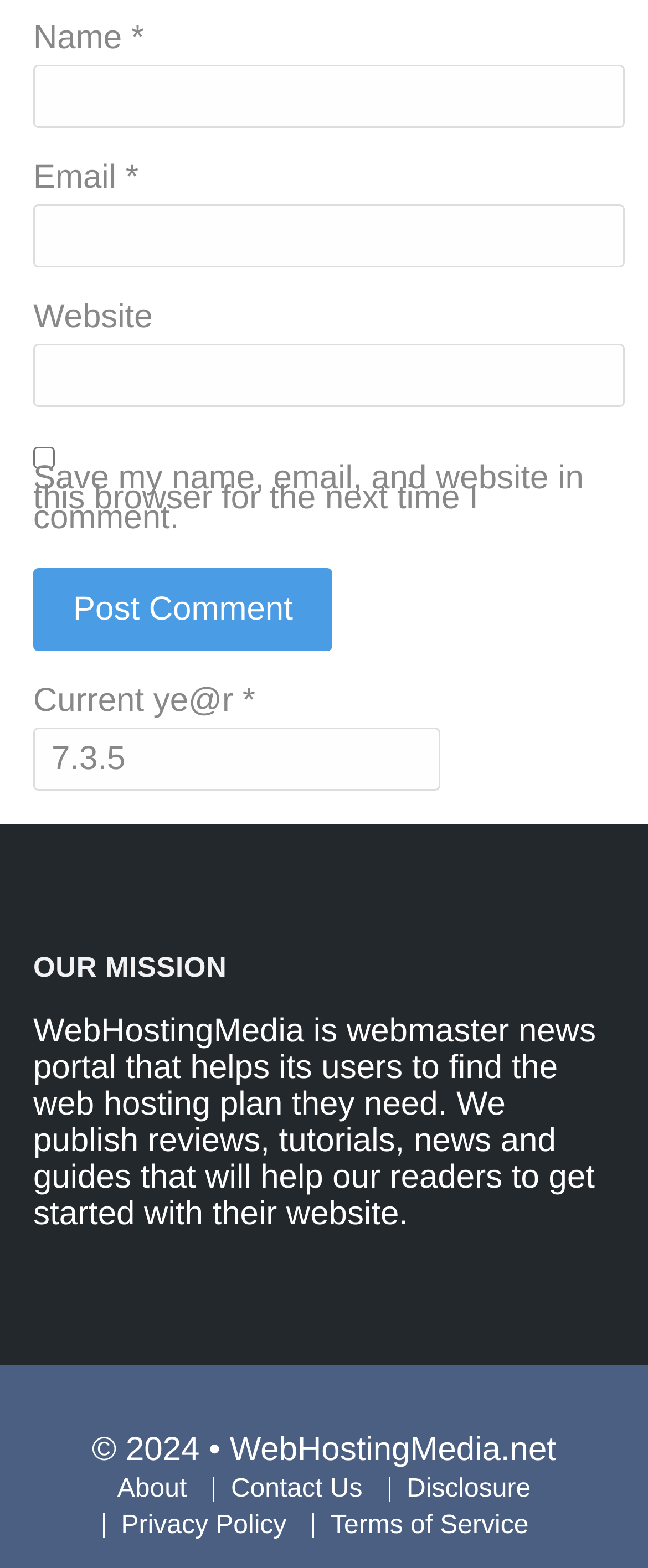Provide a brief response using a word or short phrase to this question:
What is required to post a comment?

Name and Email